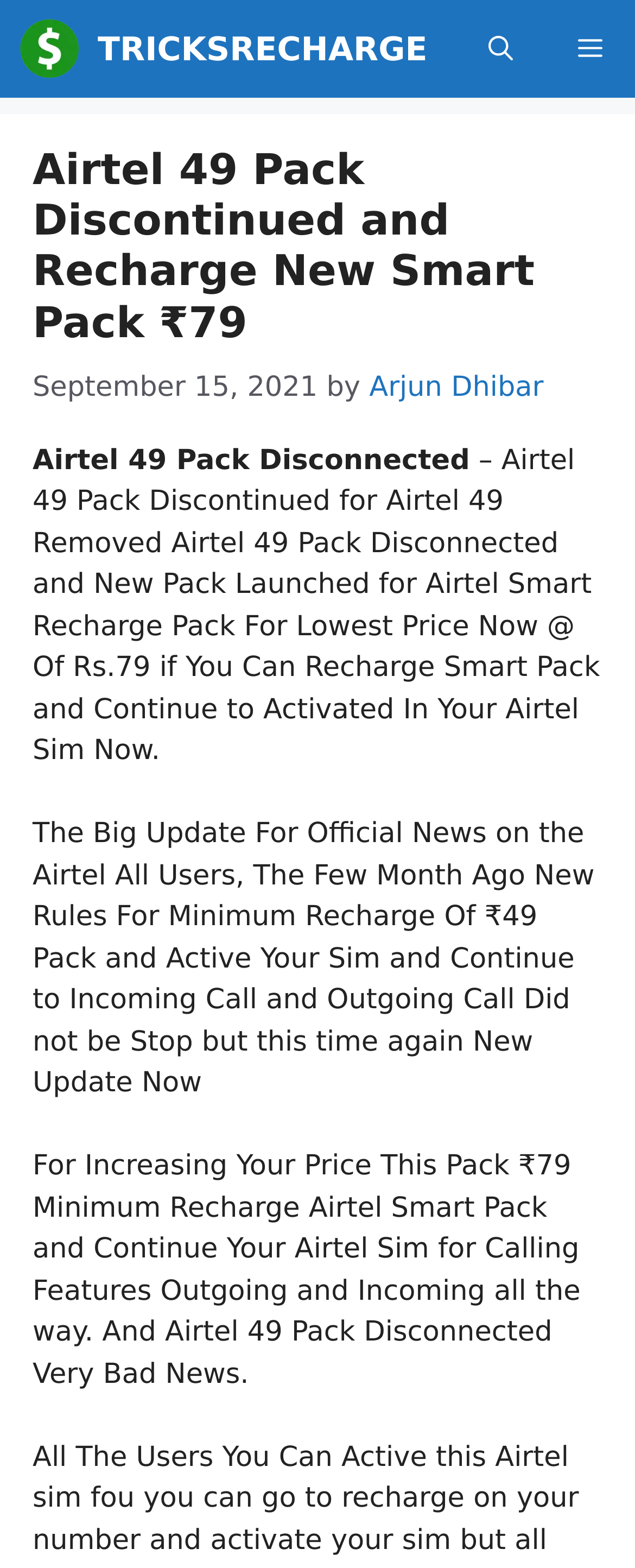Find the UI element described as: "Arjun Dhibar" and predict its bounding box coordinates. Ensure the coordinates are four float numbers between 0 and 1, [left, top, right, bottom].

[0.581, 0.237, 0.856, 0.258]